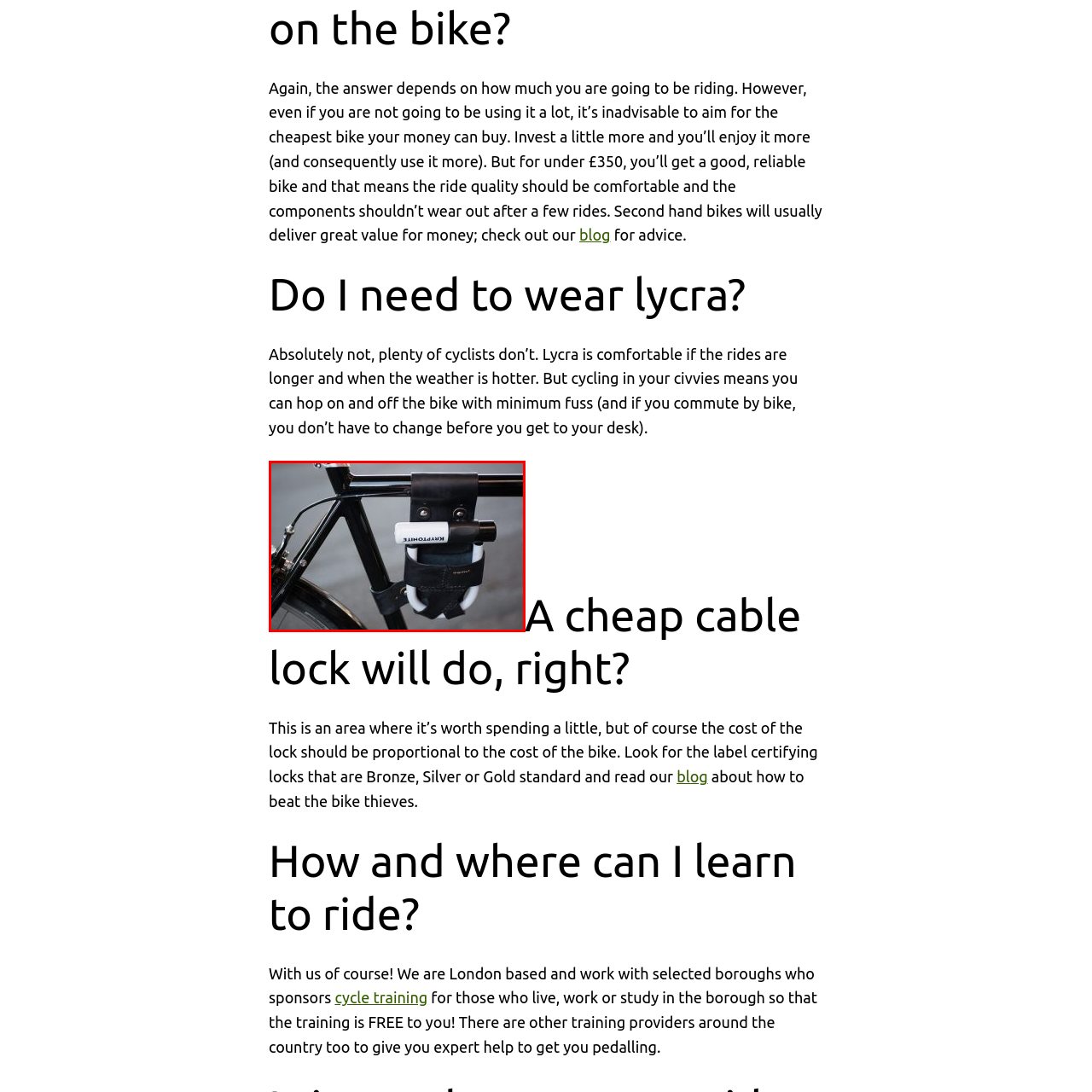Check the highlighted part in pink, What is the color of the holster? 
Use a single word or phrase for your answer.

Black